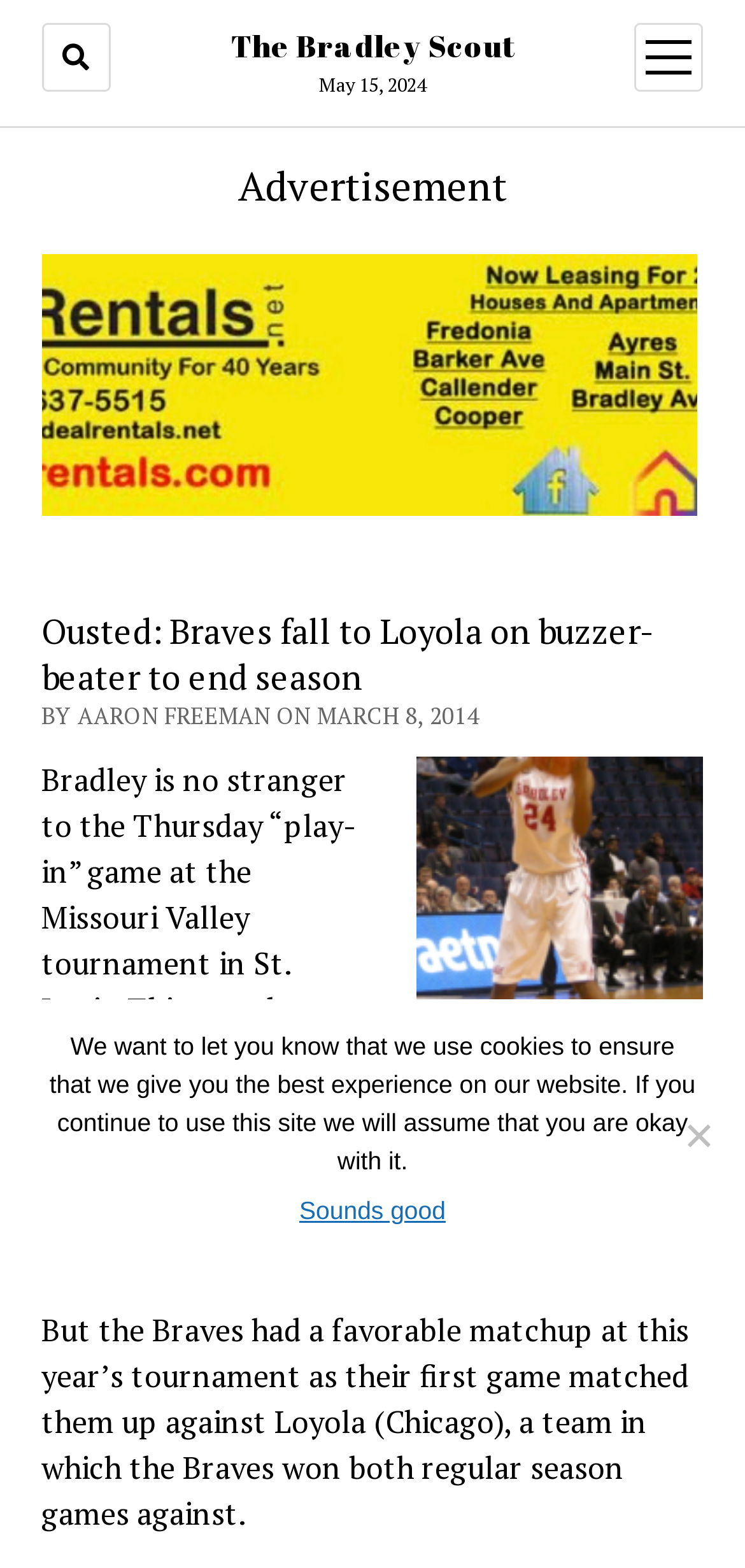What is the date of the article?
Carefully examine the image and provide a detailed answer to the question.

I found the date of the article by looking at the text 'BY AARON FREEMAN ON MARCH 8, 2014' which is located below the main heading of the article.